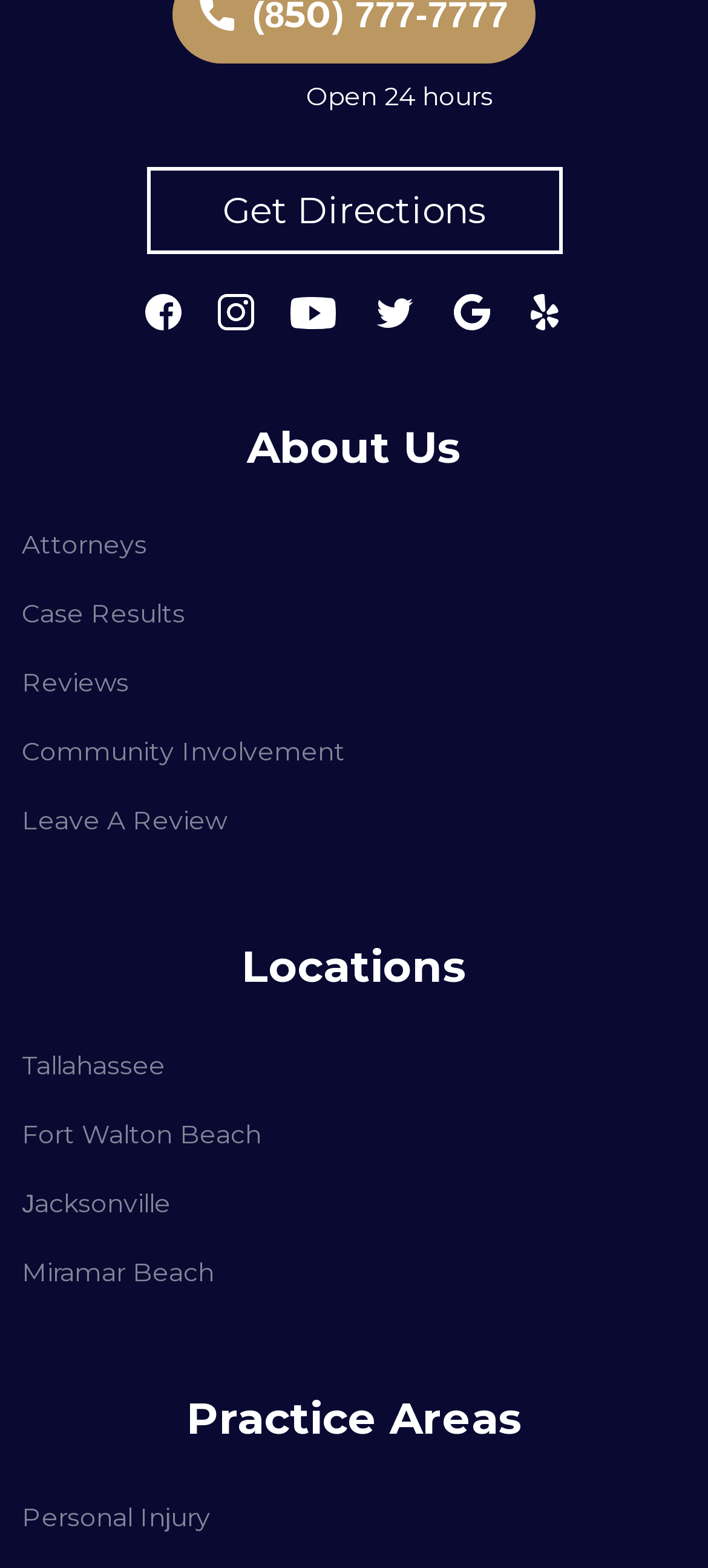Could you locate the bounding box coordinates for the section that should be clicked to accomplish this task: "View the case results".

[0.031, 0.37, 0.262, 0.414]